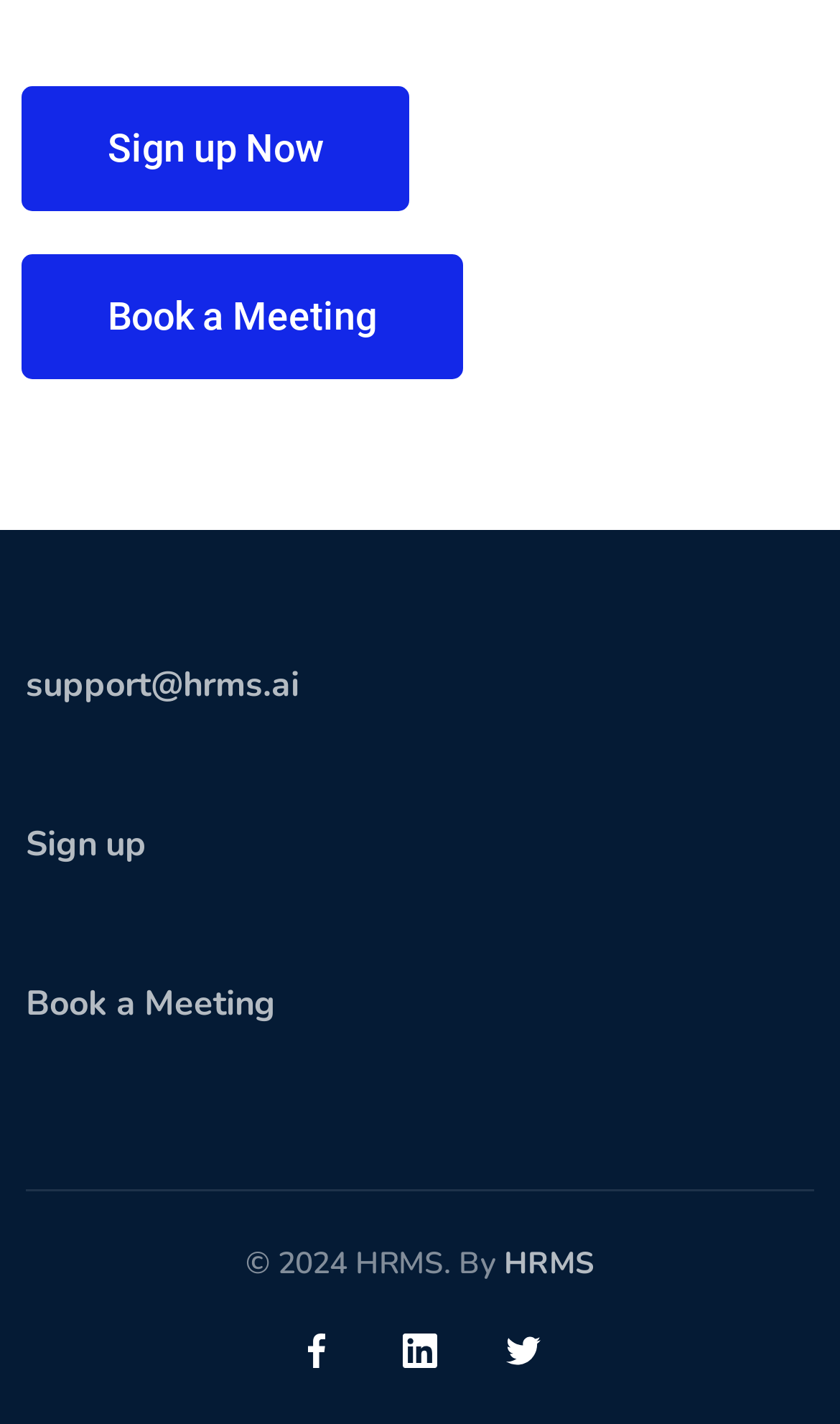Give the bounding box coordinates for the element described as: "support@hrms.ai".

[0.031, 0.465, 0.356, 0.498]